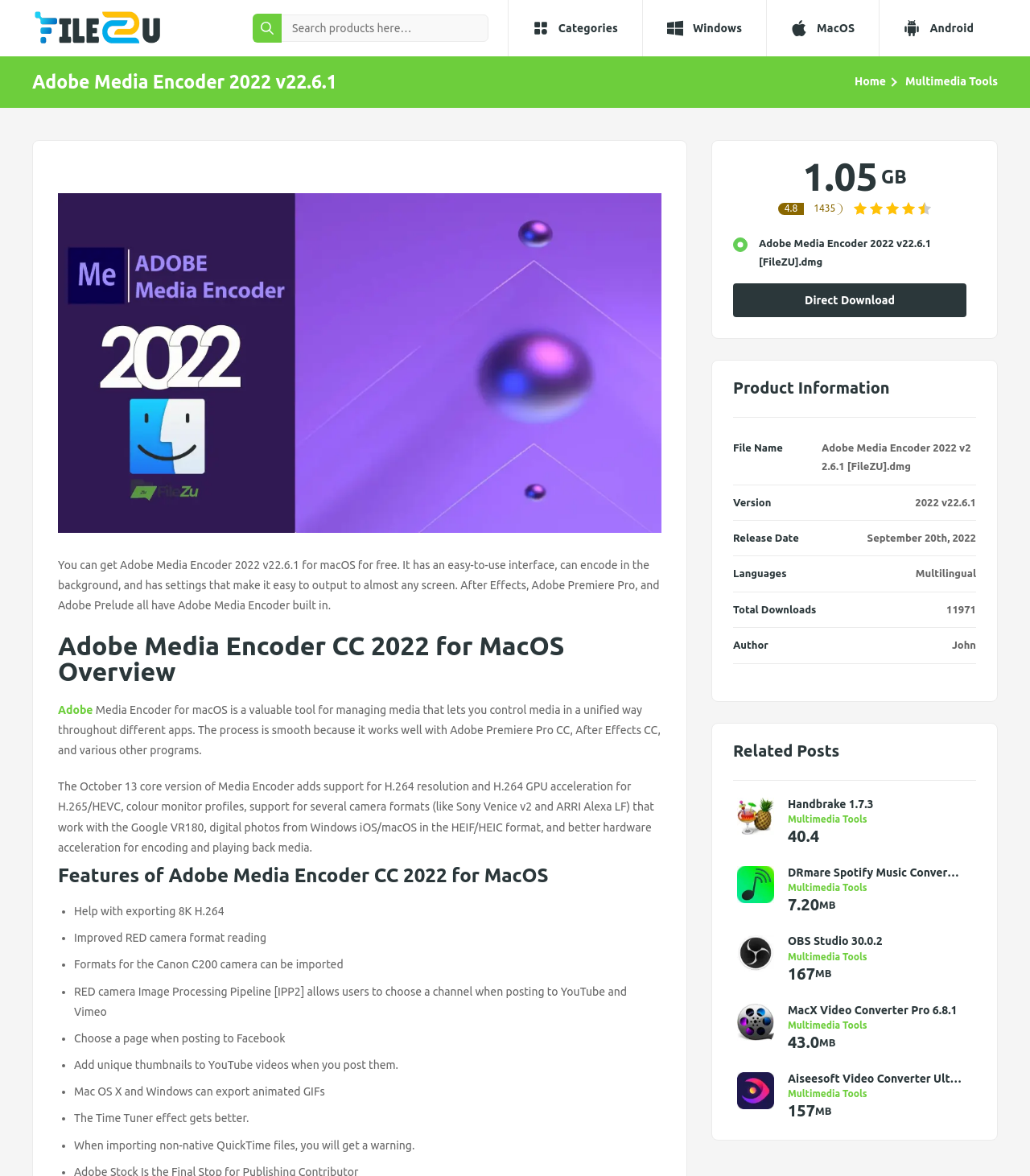Locate the bounding box coordinates of the element to click to perform the following action: 'Click the 'Adobe Media Encoder 2022 v22.6.1' link'. The coordinates should be given as four float values between 0 and 1, in the form of [left, top, right, bottom].

[0.056, 0.164, 0.642, 0.453]